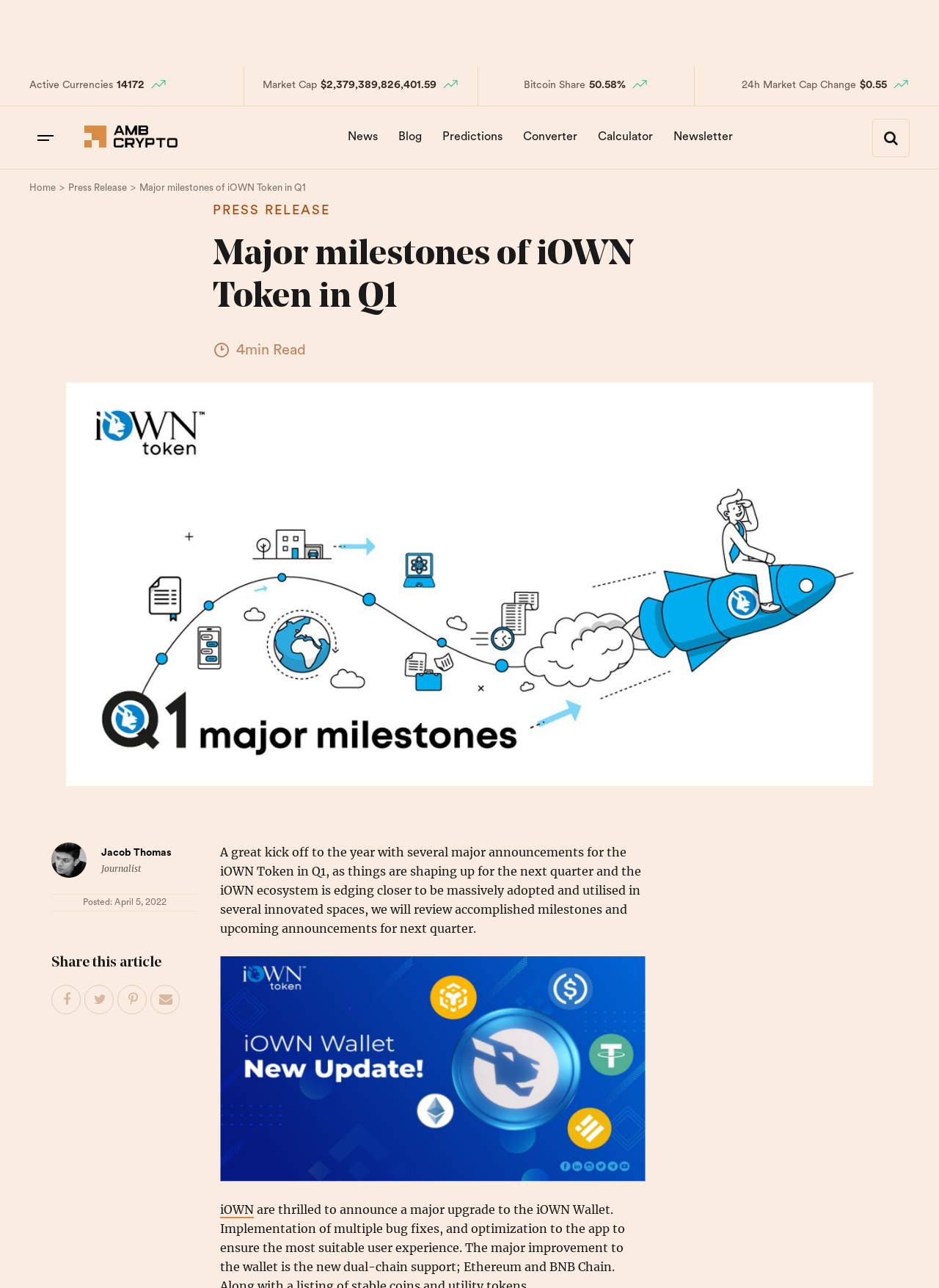What is the date the article was posted?
Can you offer a detailed and complete answer to this question?

I found the answer by looking at the section below the article title, which displays the date the article was posted as 'April 5, 2022'.